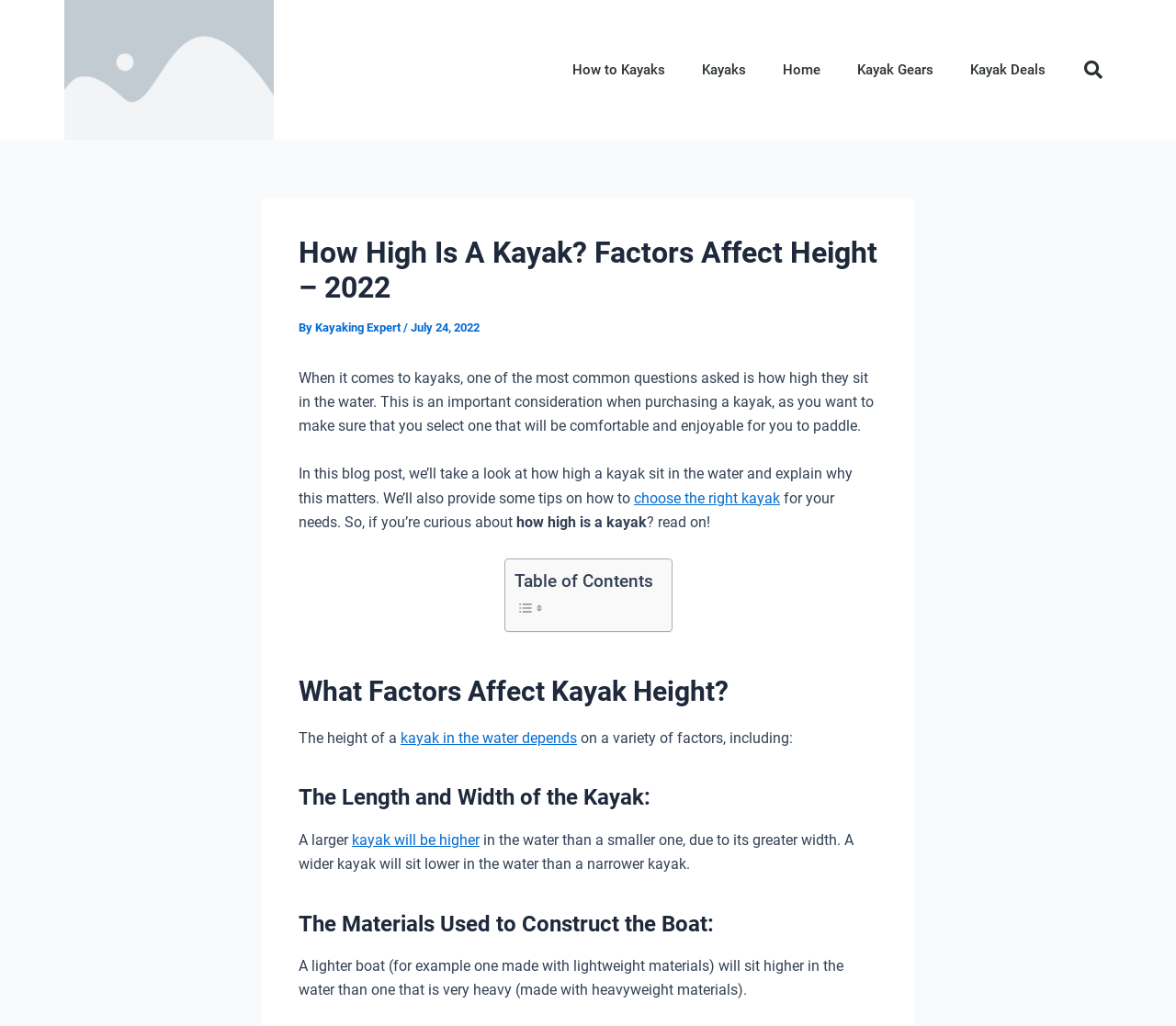Why is kayak height important?
Refer to the image and respond with a one-word or short-phrase answer.

Comfort and enjoyment